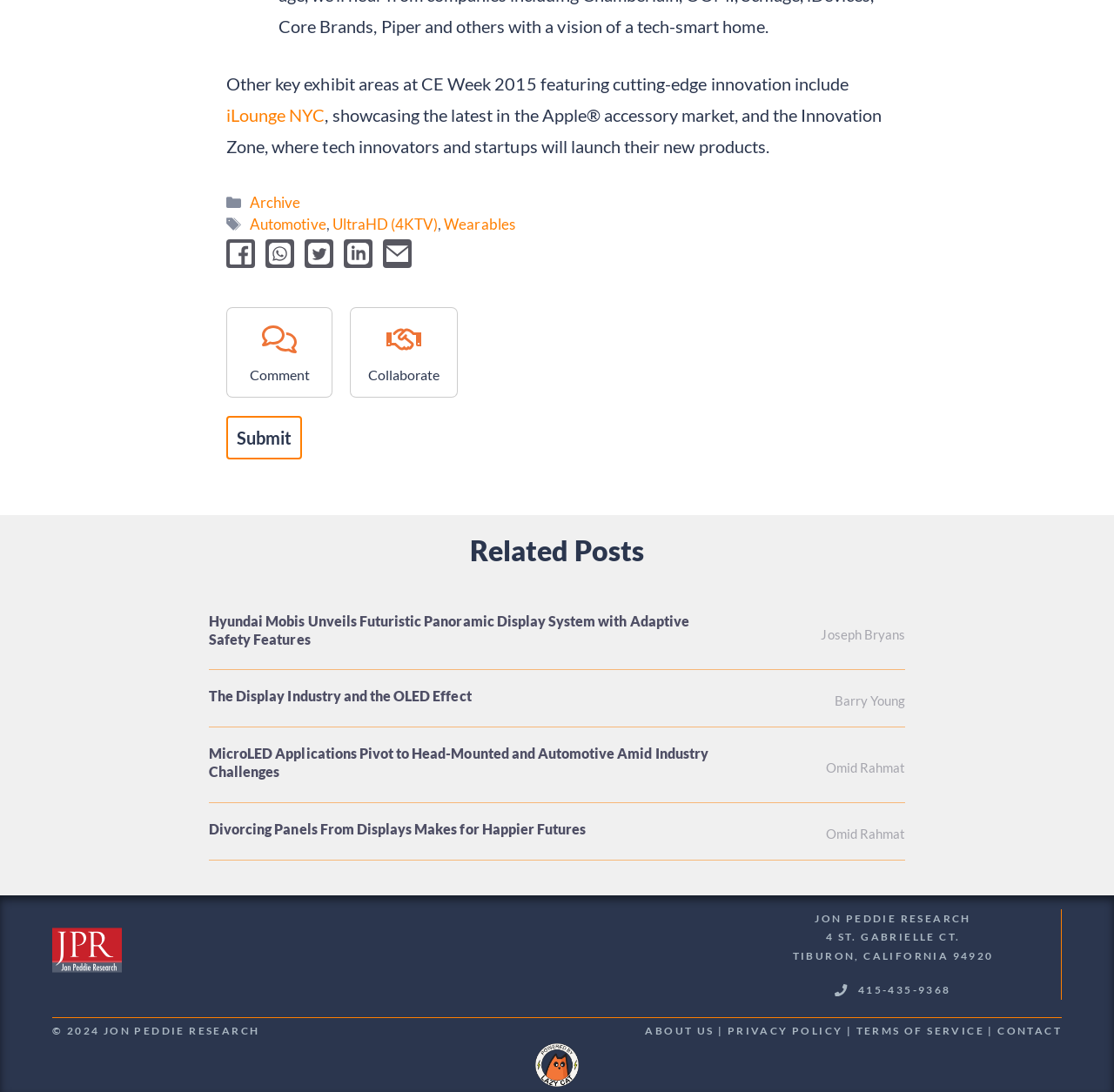Identify the bounding box coordinates for the element you need to click to achieve the following task: "Visit the 'iLounge NYC' page". The coordinates must be four float values ranging from 0 to 1, formatted as [left, top, right, bottom].

[0.203, 0.095, 0.292, 0.115]